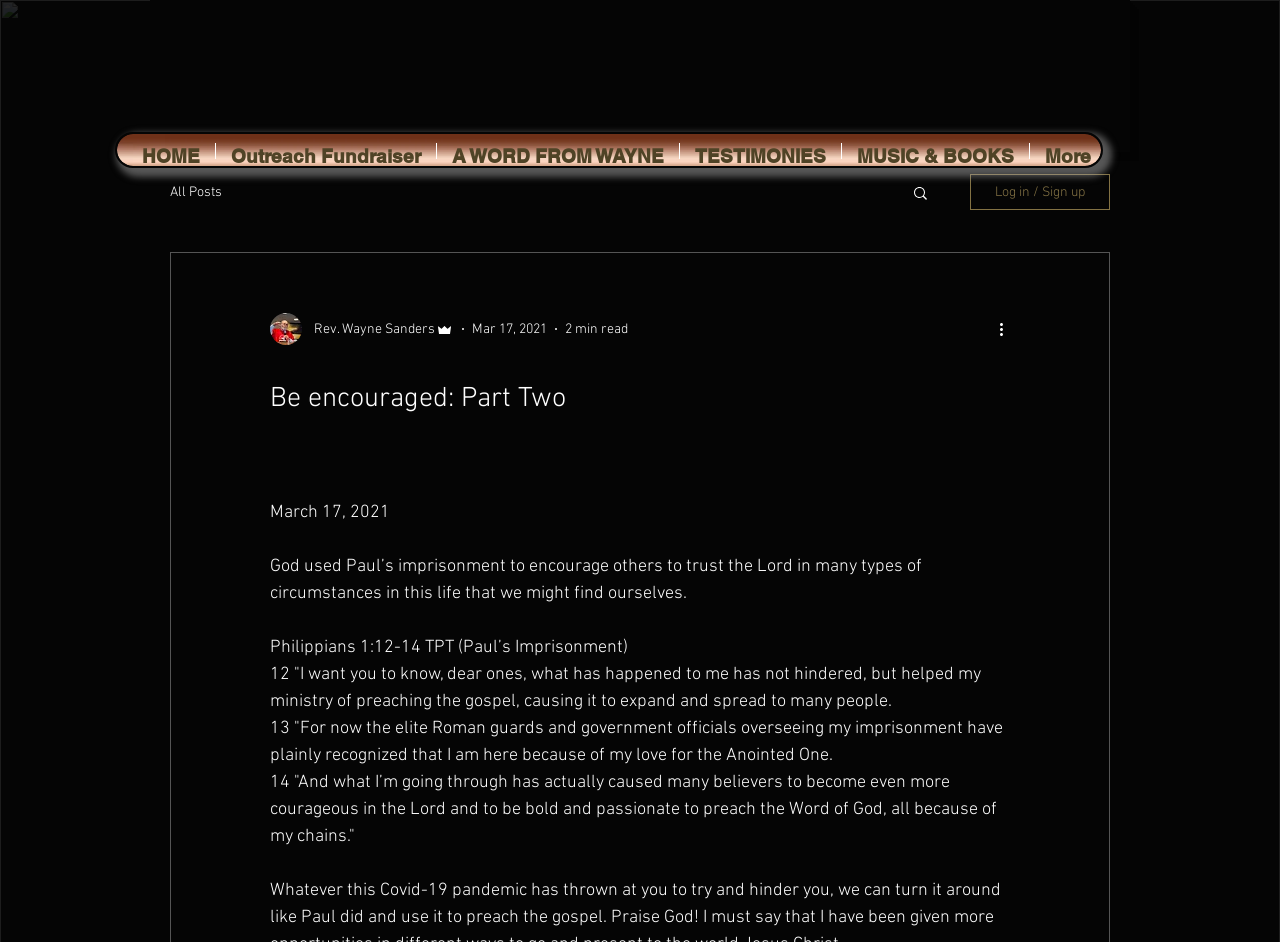Please find and give the text of the main heading on the webpage.

Be encouraged: Part Two